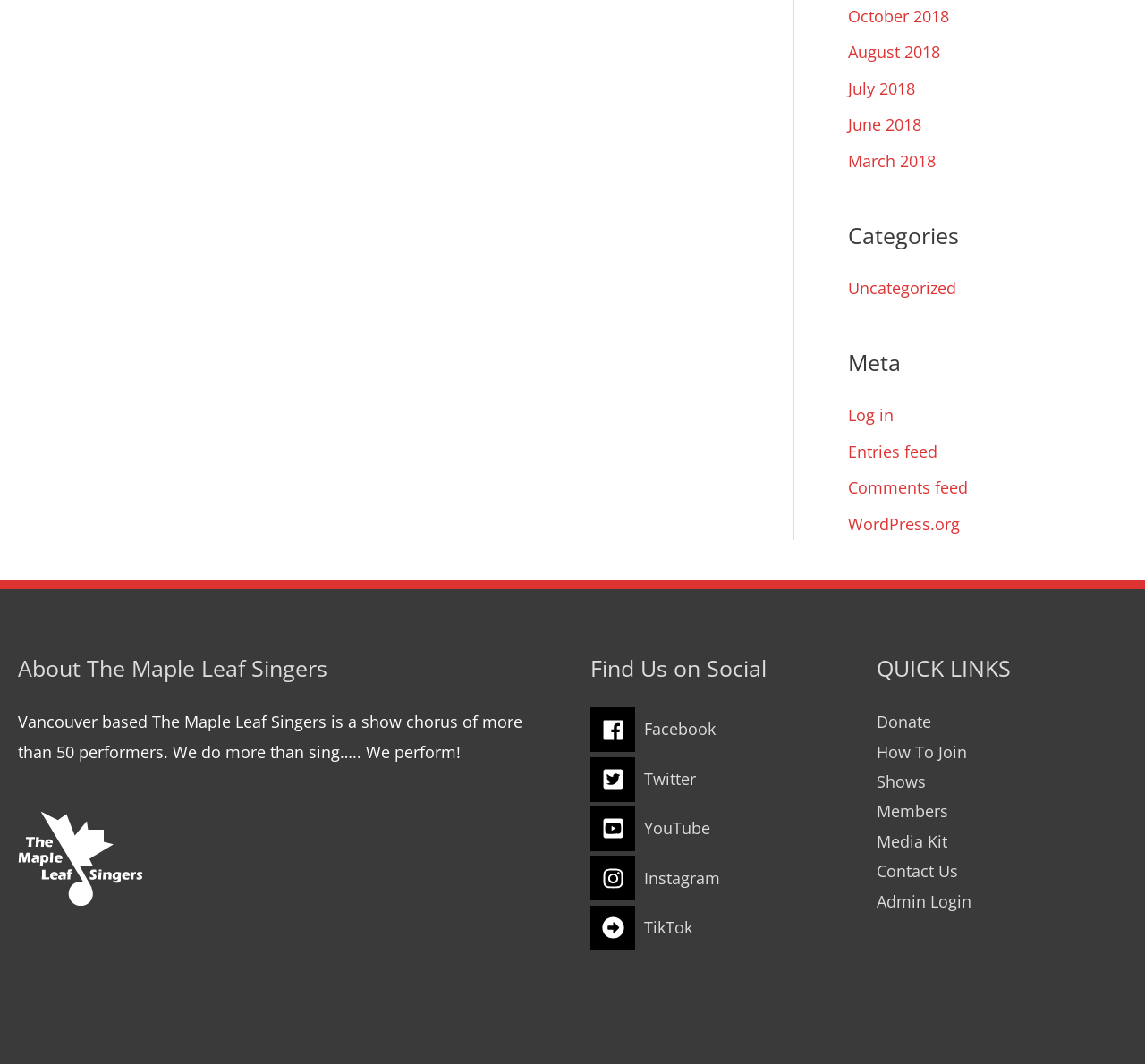Find the bounding box coordinates of the clickable area that will achieve the following instruction: "View the shows".

[0.766, 0.724, 0.809, 0.745]